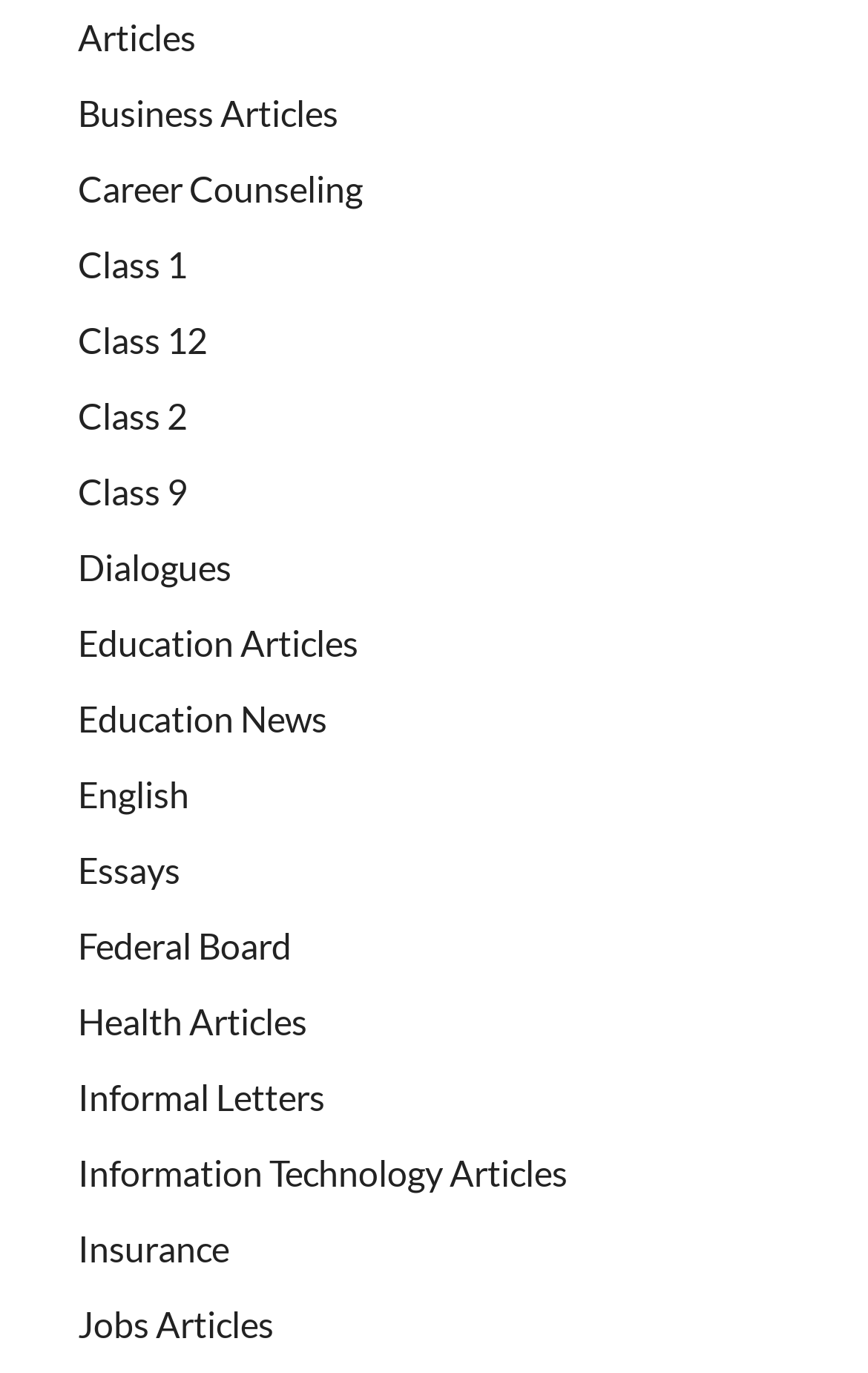Show me the bounding box coordinates of the clickable region to achieve the task as per the instruction: "View Education News".

[0.09, 0.507, 0.377, 0.538]